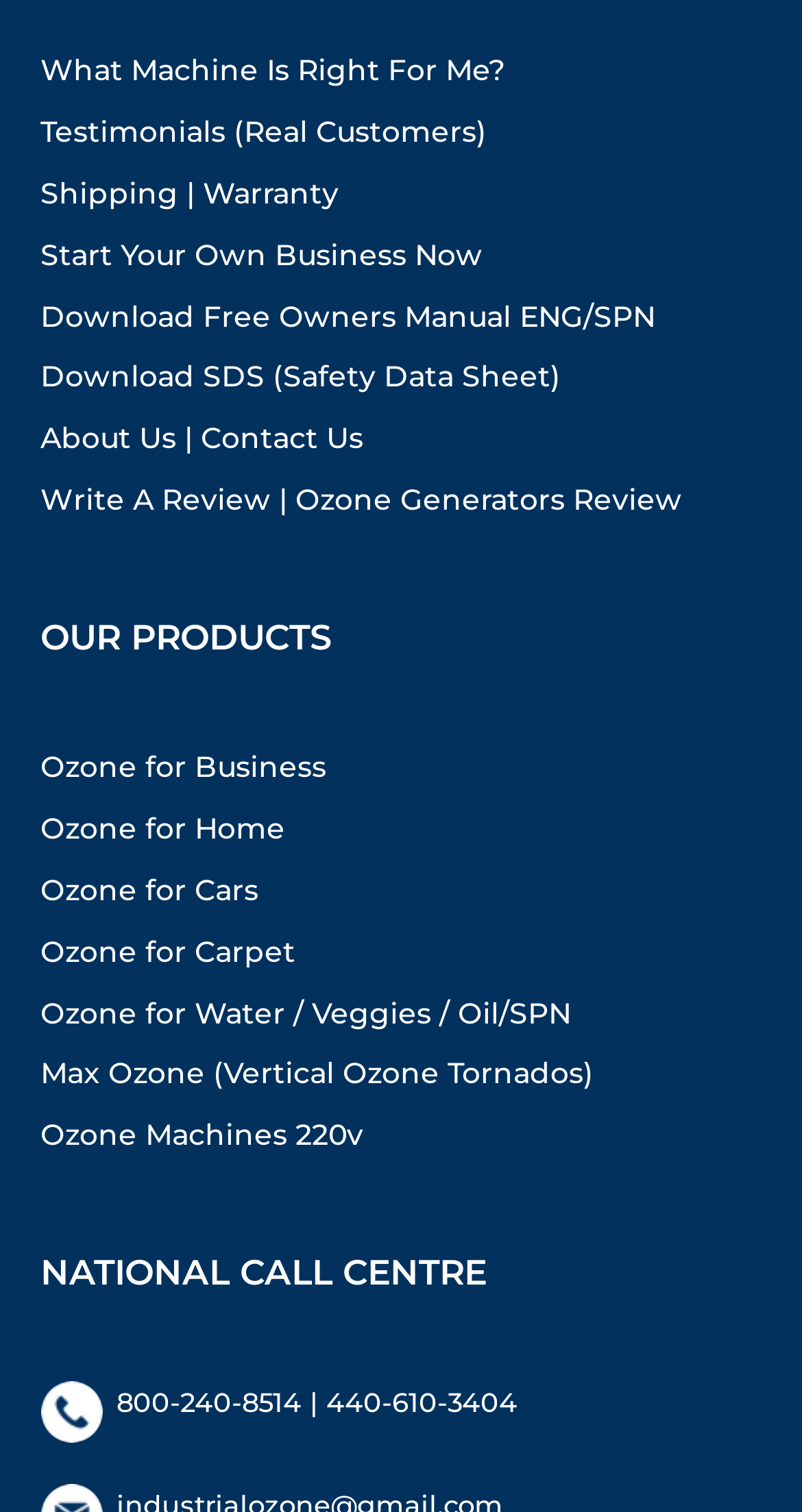Please determine the bounding box coordinates of the element's region to click in order to carry out the following instruction: "Explore ozone products for business". The coordinates should be four float numbers between 0 and 1, i.e., [left, top, right, bottom].

[0.05, 0.494, 0.406, 0.518]